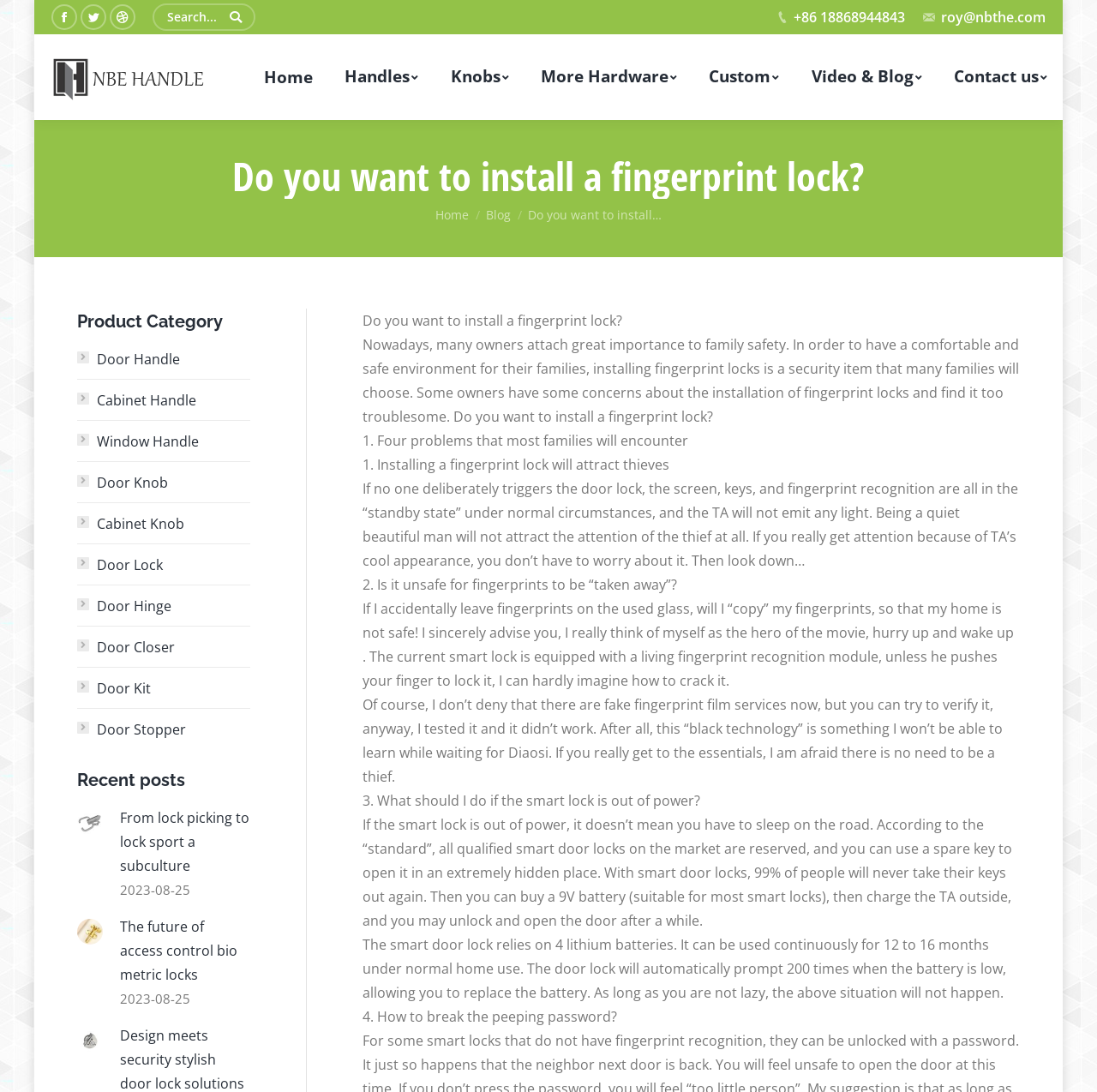Please identify the bounding box coordinates of the element I should click to complete this instruction: 'Contact us'. The coordinates should be given as four float numbers between 0 and 1, like this: [left, top, right, bottom].

[0.855, 0.031, 0.969, 0.11]